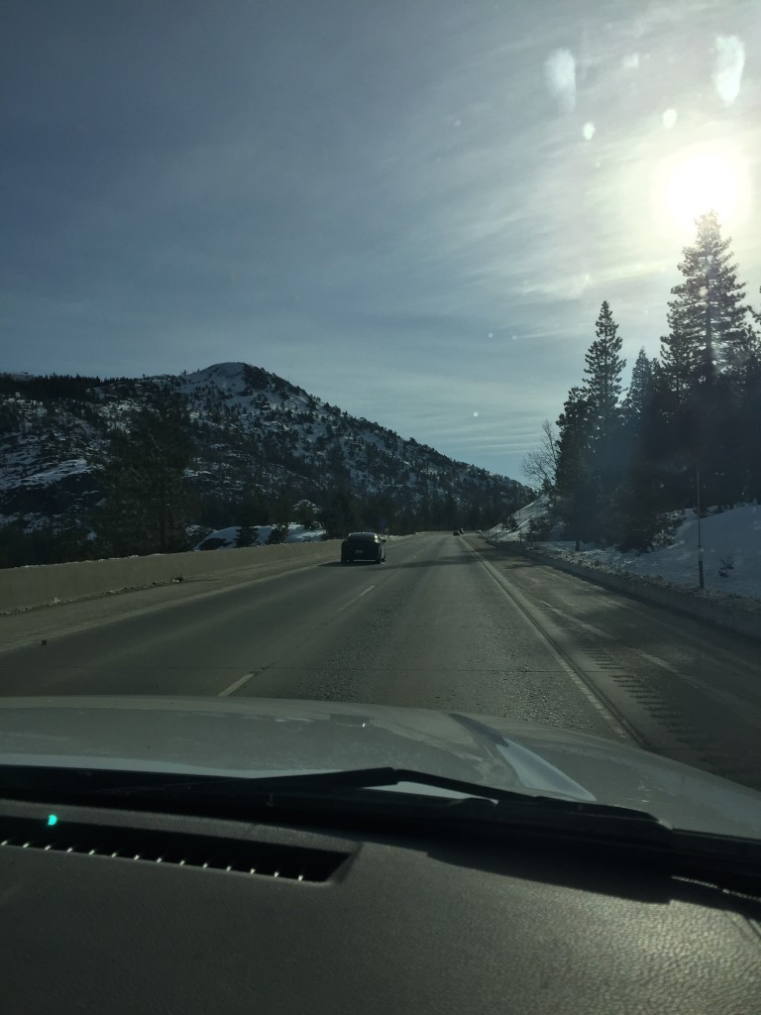Describe the important features and context of the image with as much detail as possible.

The image captures a scenic view from the perspective of a vehicle traveling along a highway. The landscape showcases the Sierra Nevada Mountains, characterized by snow-covered peaks and a clear, expansive sky. Warm sunlight filters through, illuminating the road and the surrounding mountains, creating a serene atmosphere. In the foreground, the dashboard of the vehicle is partially visible, emphasizing the sense of adventure and exploration. This moment marks the beginning of a journey through majestic natural beauty, likely during a leisurely trip as described in the accompanying text about leaving for a significant journey and experiencing the fresh air and picturesque landscapes of Nevada.